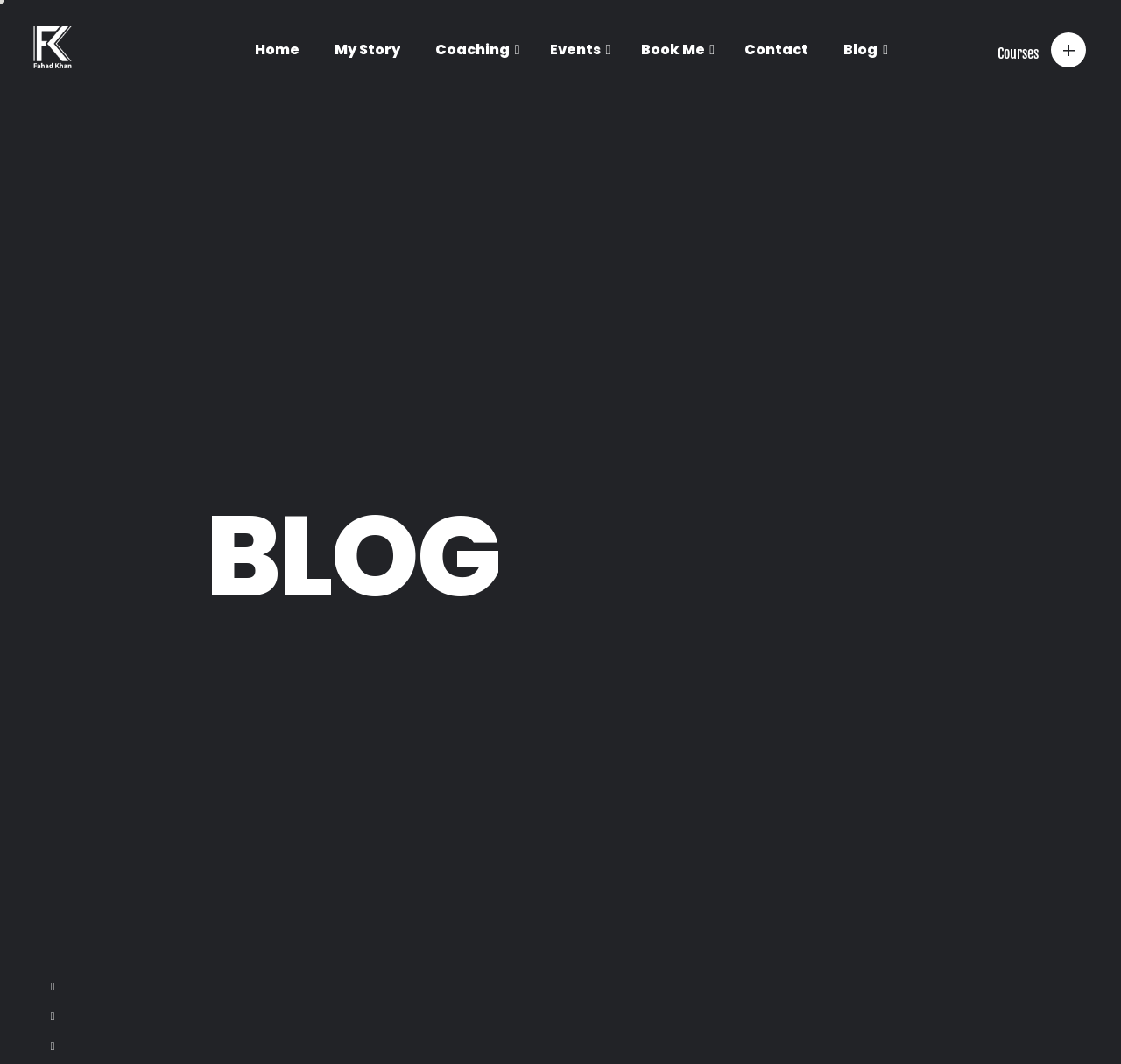From the details in the image, provide a thorough response to the question: What is the phone number?

The phone number is mentioned under the 'Phone' heading, which is '+1 780-710-4990'.